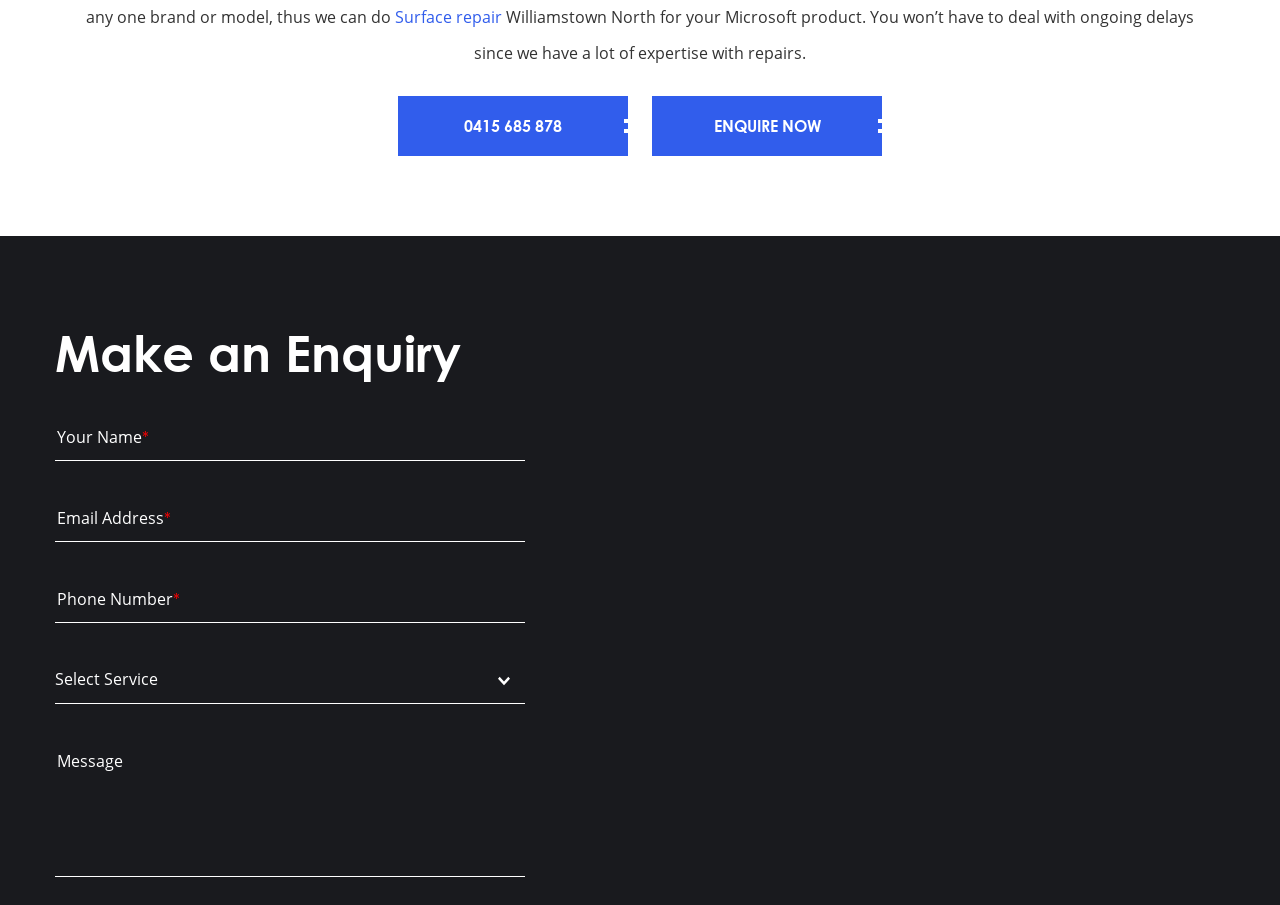Specify the bounding box coordinates of the element's area that should be clicked to execute the given instruction: "Enter your name". The coordinates should be four float numbers between 0 and 1, i.e., [left, top, right, bottom].

[0.043, 0.456, 0.41, 0.509]